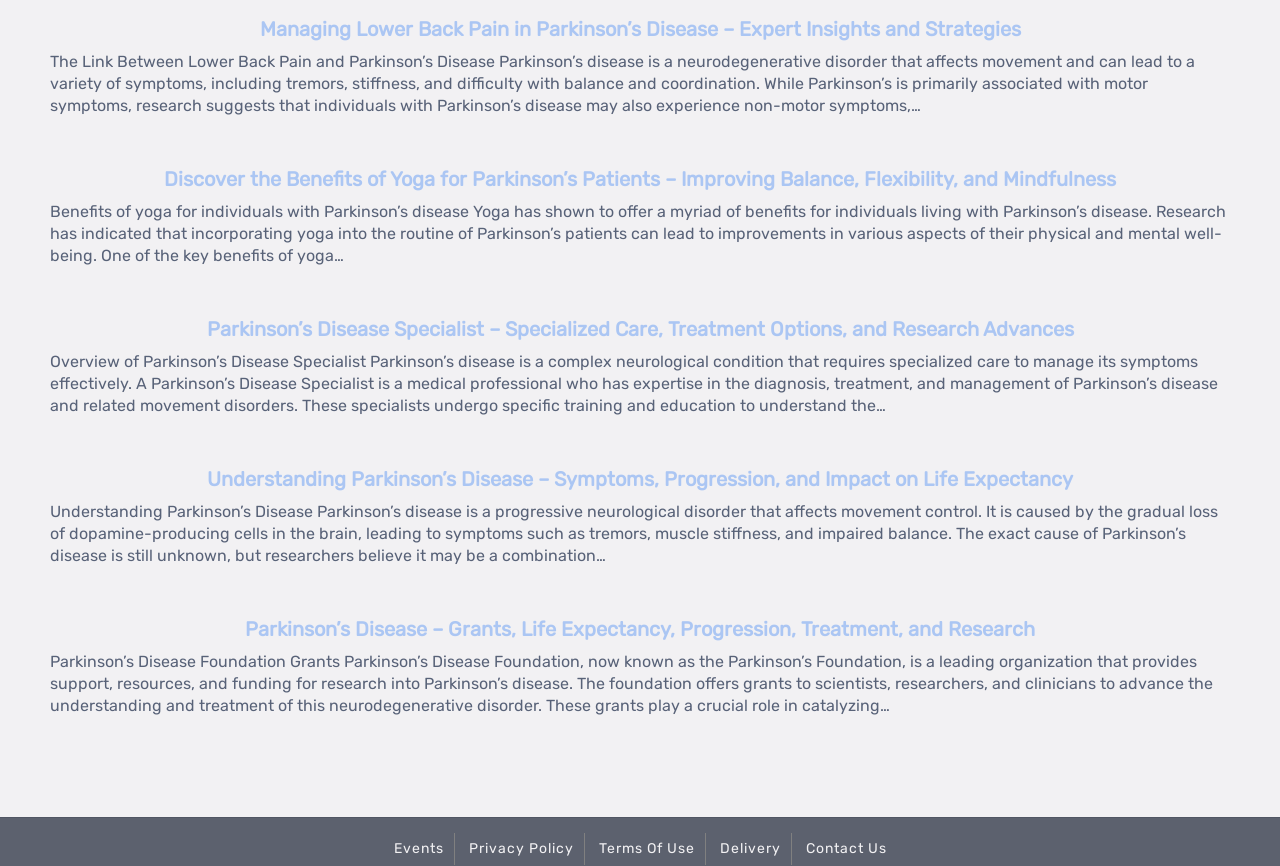Find the bounding box coordinates for the element that must be clicked to complete the instruction: "Contact us". The coordinates should be four float numbers between 0 and 1, indicated as [left, top, right, bottom].

[0.621, 0.962, 0.7, 0.999]